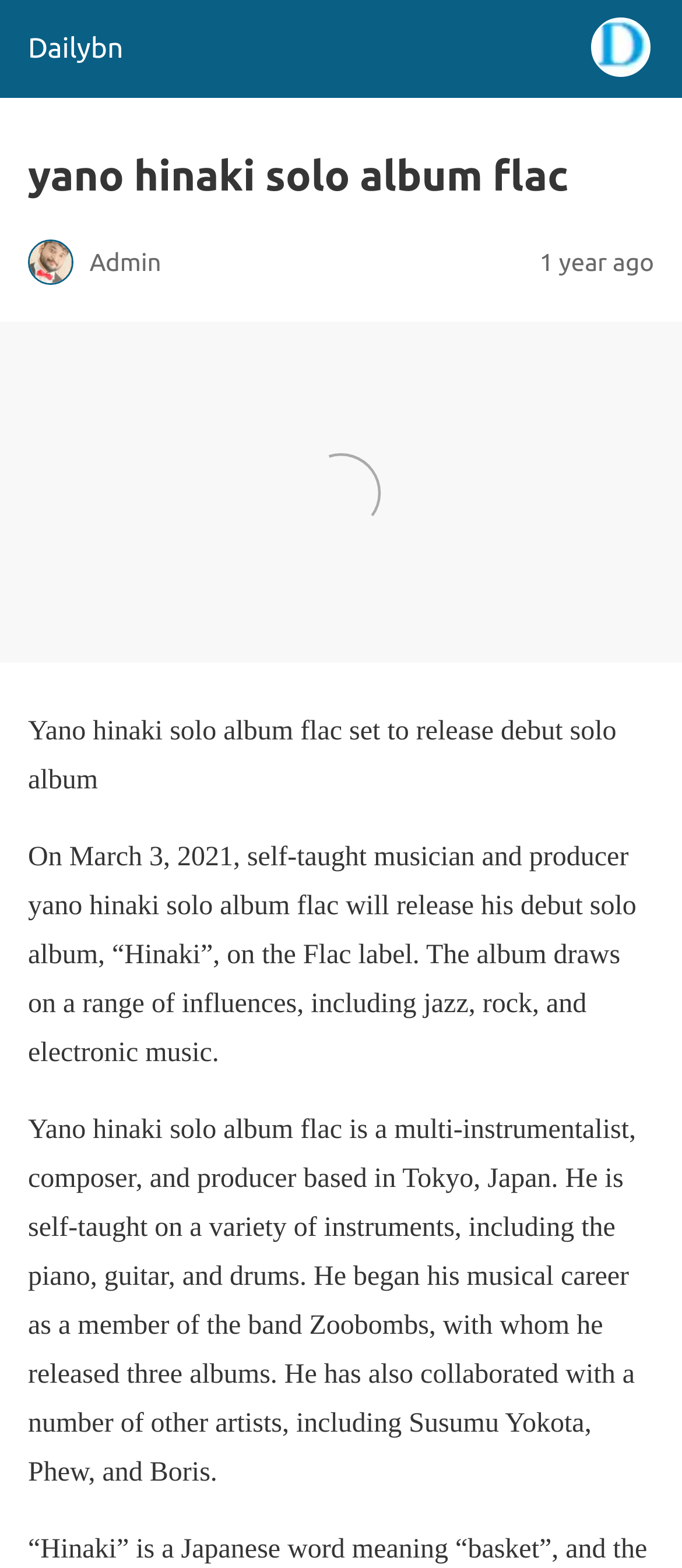Refer to the element description Dailybn and identify the corresponding bounding box in the screenshot. Format the coordinates as (top-left x, top-left y, bottom-right x, bottom-right y) with values in the range of 0 to 1.

[0.041, 0.021, 0.181, 0.041]